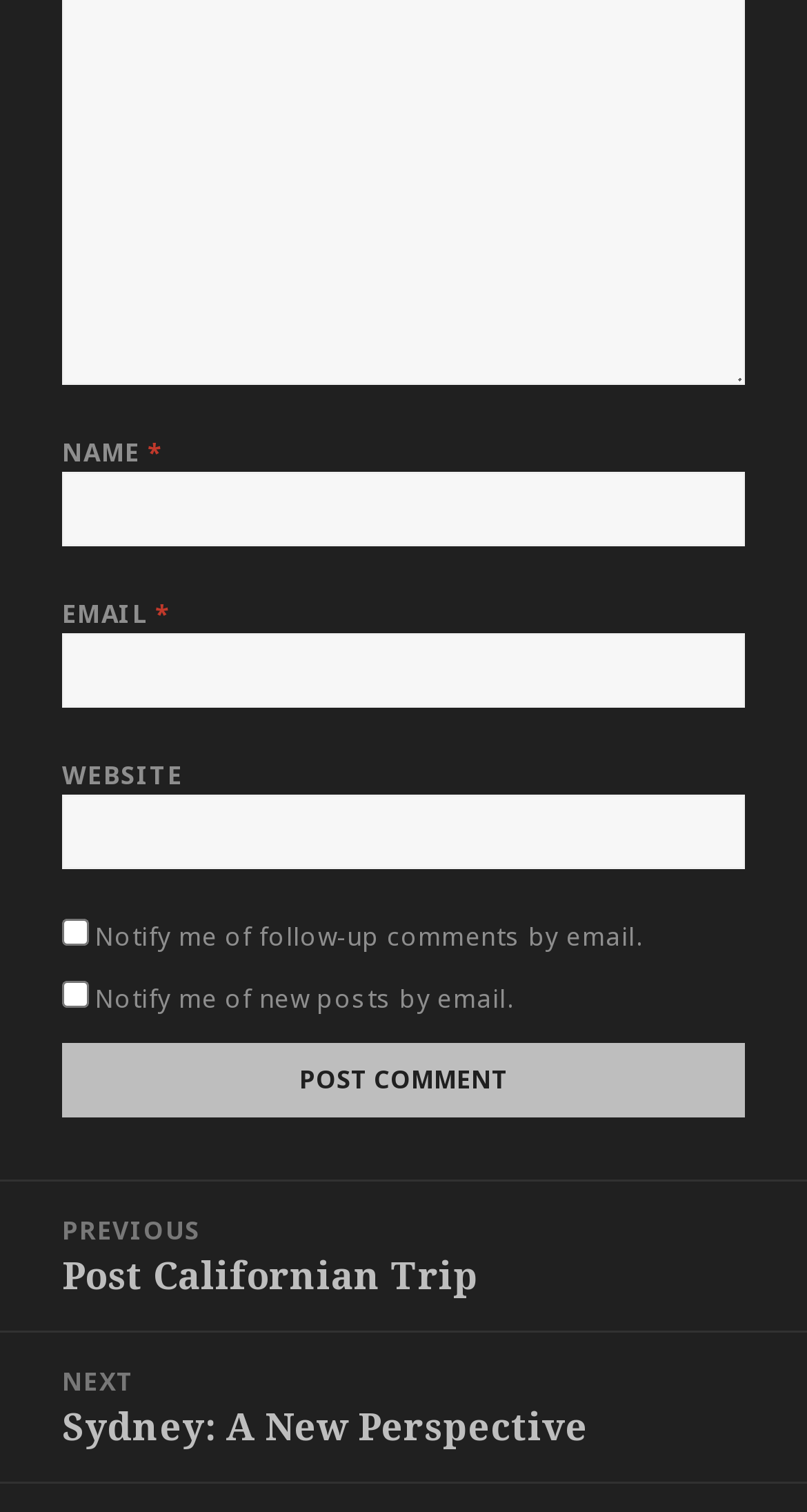Pinpoint the bounding box coordinates of the clickable area necessary to execute the following instruction: "Click the Post Comment button". The coordinates should be given as four float numbers between 0 and 1, namely [left, top, right, bottom].

[0.077, 0.69, 0.923, 0.739]